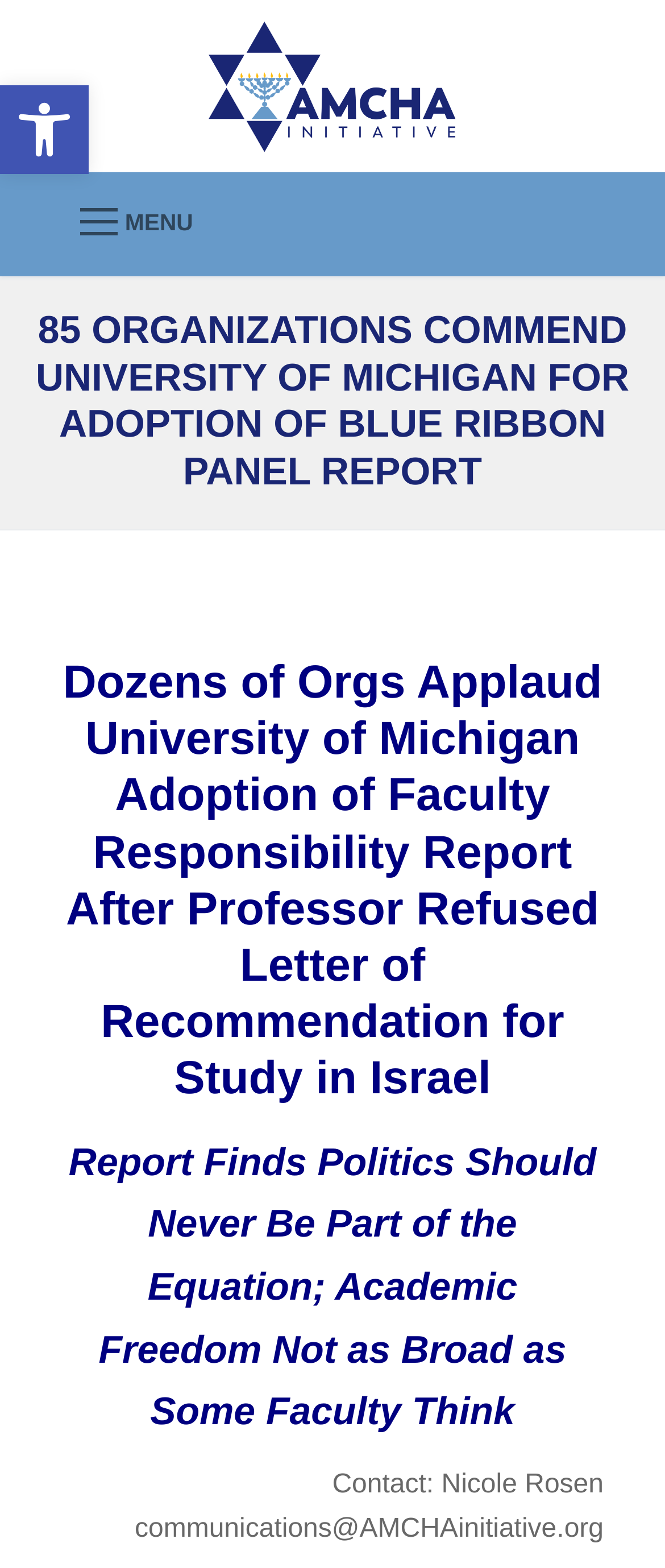Determine the bounding box coordinates for the UI element matching this description: "Menu".

[0.067, 0.12, 0.344, 0.166]